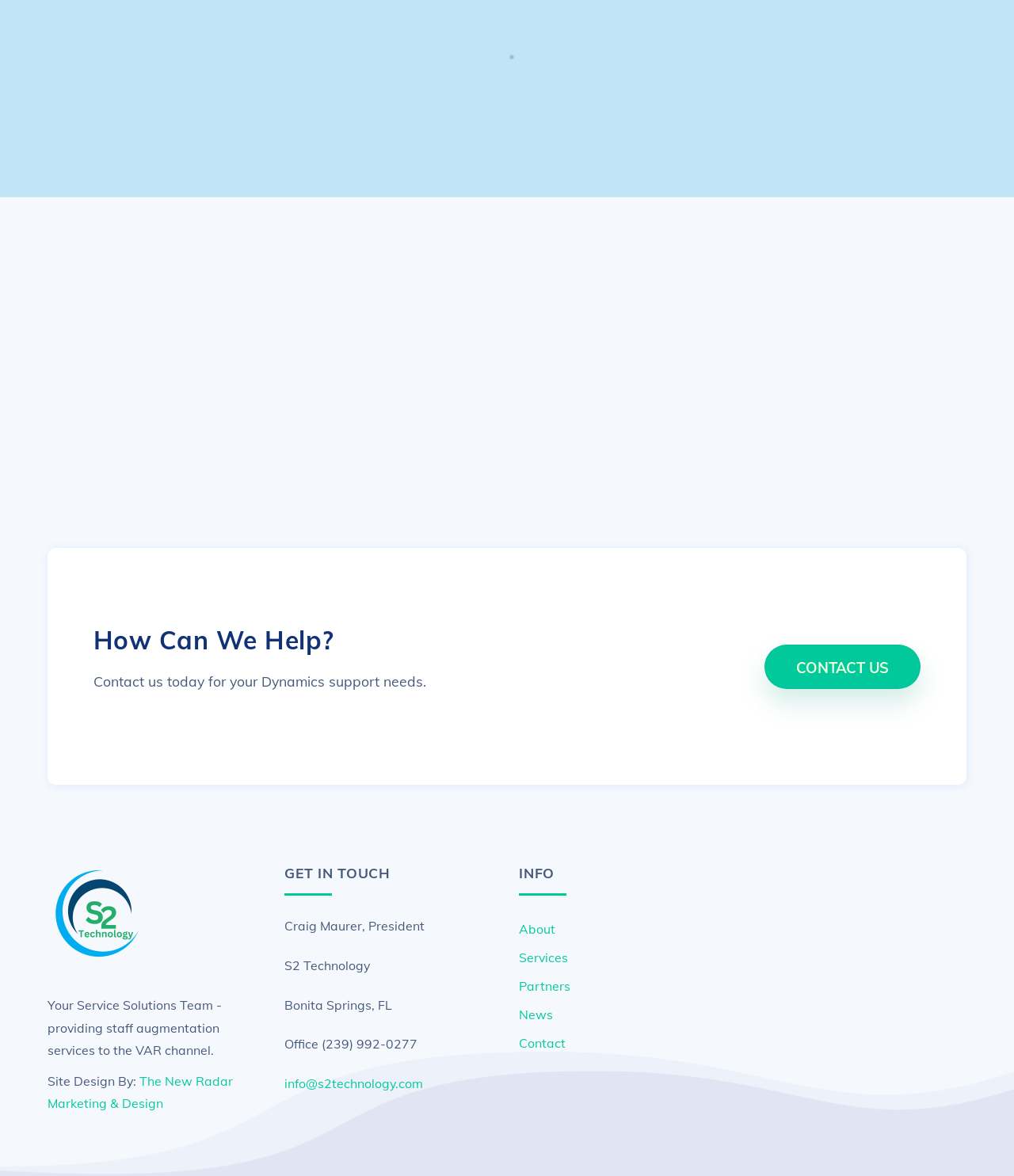Locate the bounding box coordinates of the clickable region necessary to complete the following instruction: "Learn more about 'About'". Provide the coordinates in the format of four float numbers between 0 and 1, i.e., [left, top, right, bottom].

[0.512, 0.783, 0.548, 0.797]